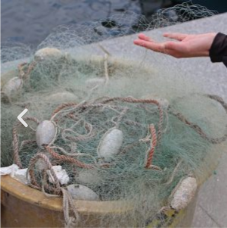Utilize the information from the image to answer the question in detail:
What is indicated by the floats on the net?

The floats on the net suggest that it was previously used in fishing activities, as they are typically used to keep the net afloat in the water.